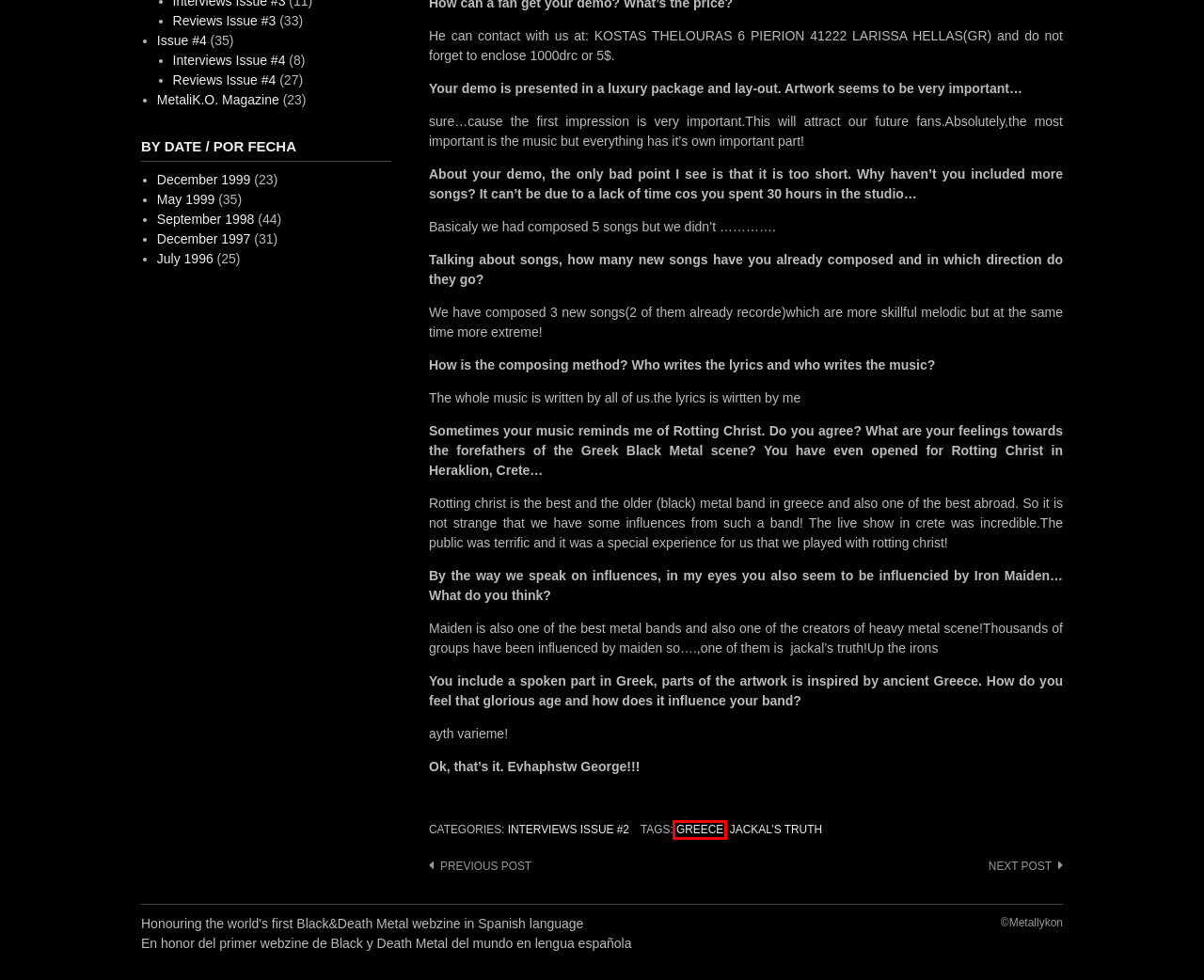Examine the screenshot of a webpage with a red bounding box around a UI element. Your task is to identify the webpage description that best corresponds to the new webpage after clicking the specified element. The given options are:
A. September 1998 – Metalzin Webzine
B. Gorgoroth – “Destroyer” (ESP) – Metalzin Webzine
C. Interviews Issue #4 – Metalzin Webzine
D. Issue #4 – Metalzin Webzine
E. Concert review: Paradise Lost, Sundown, Uncle Meat – Metalzin Webzine
F. Jackal’s Truth – Metalzin Webzine
G. greece – Metalzin Webzine
H. Reviews Issue #4 – Metalzin Webzine

G